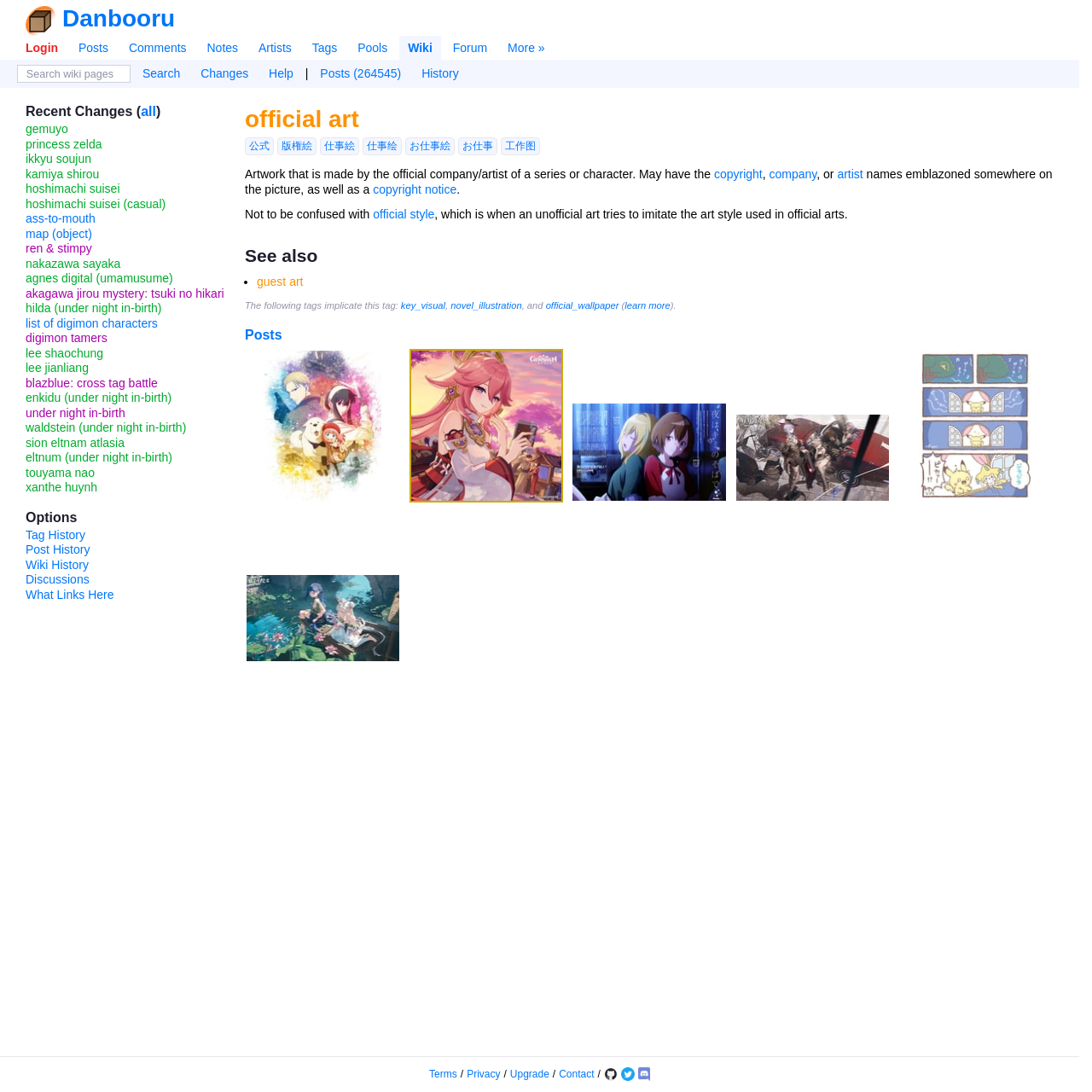Show the bounding box coordinates of the element that should be clicked to complete the task: "Go to official art page".

[0.224, 0.097, 0.329, 0.121]